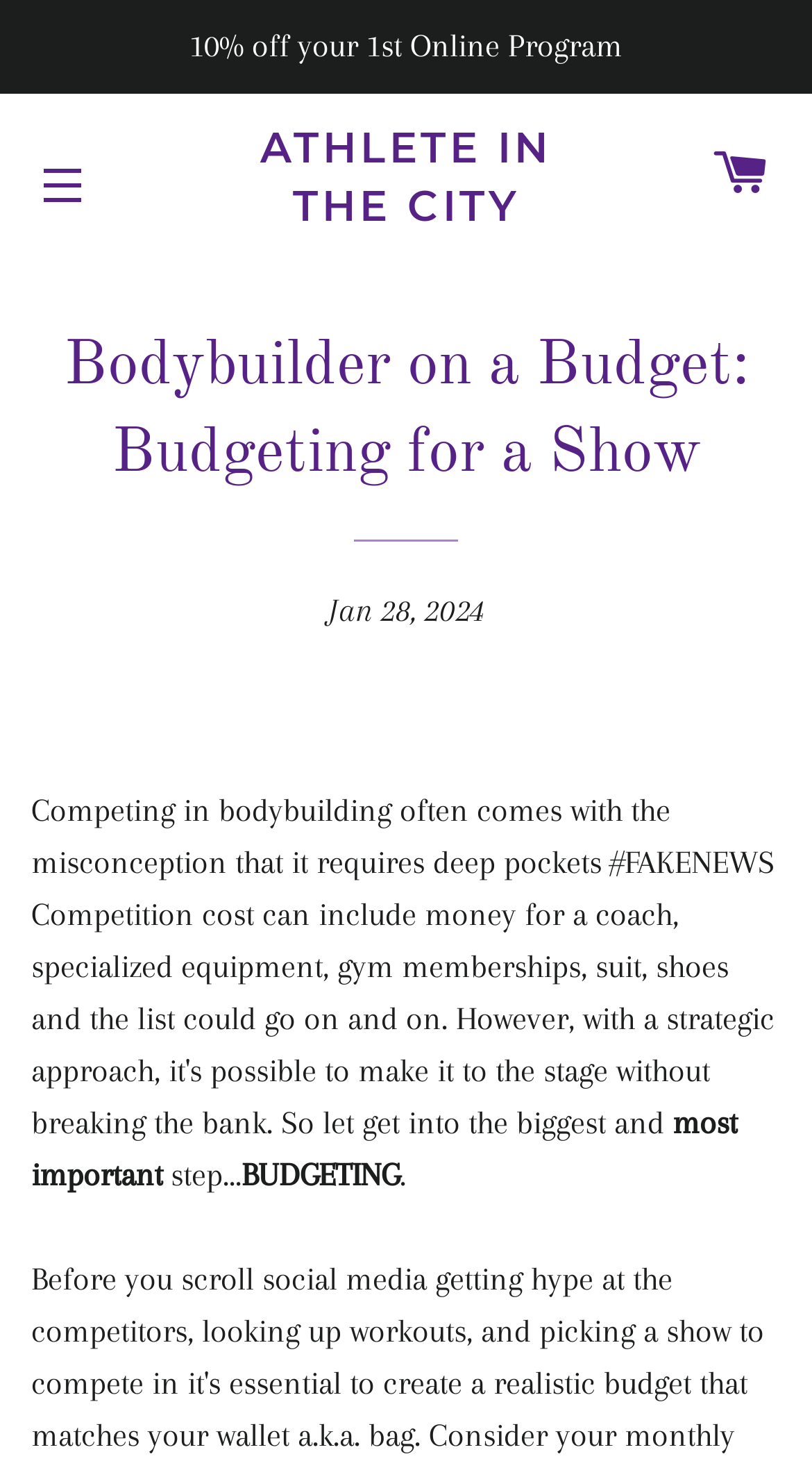Identify the bounding box of the UI component described as: "Athlete in the City".

[0.269, 0.081, 0.731, 0.161]